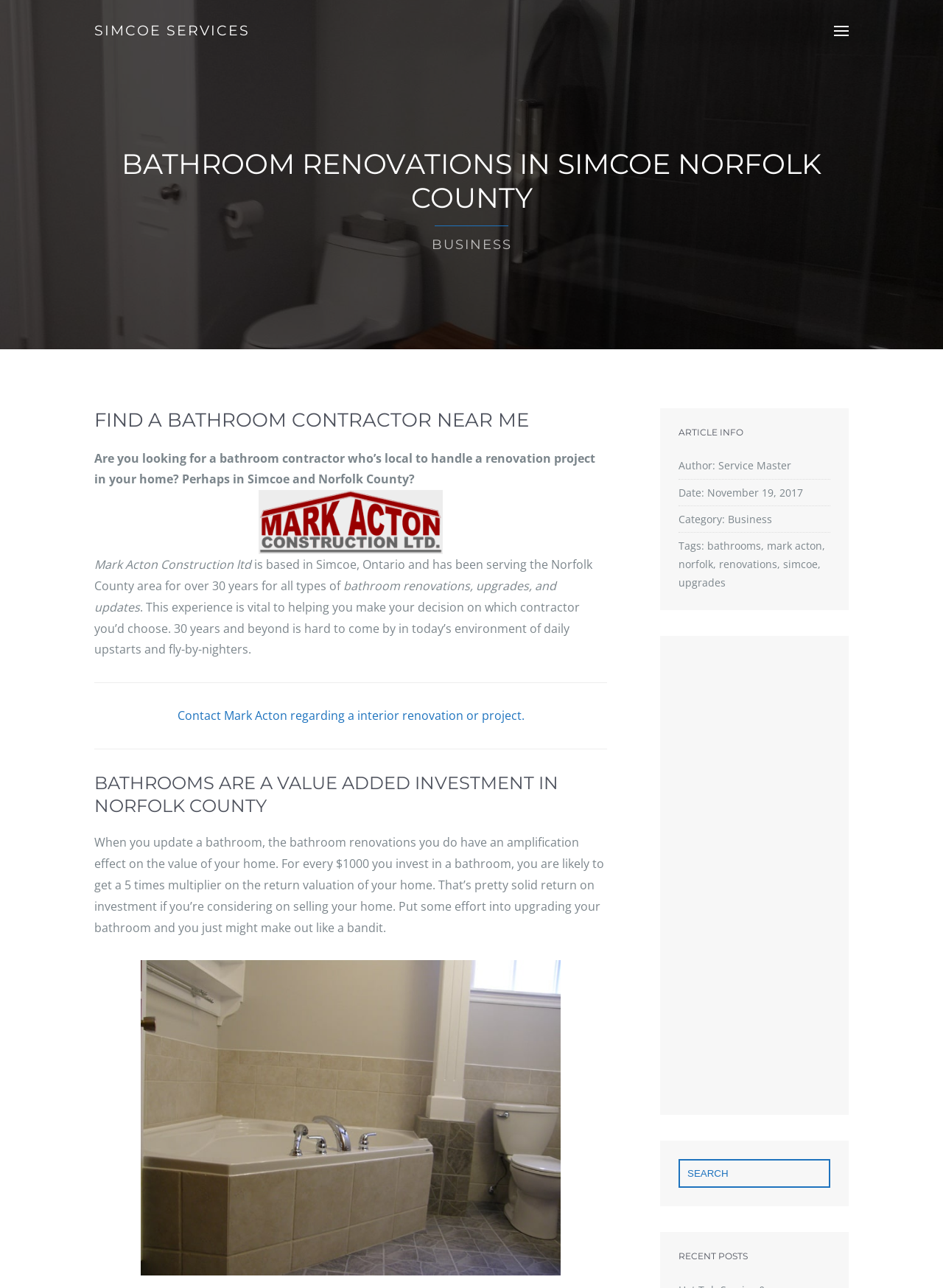Pinpoint the bounding box coordinates of the clickable element needed to complete the instruction: "Read 'FIND A BATHROOM CONTRACTOR NEAR ME'". The coordinates should be provided as four float numbers between 0 and 1: [left, top, right, bottom].

[0.1, 0.317, 0.644, 0.336]